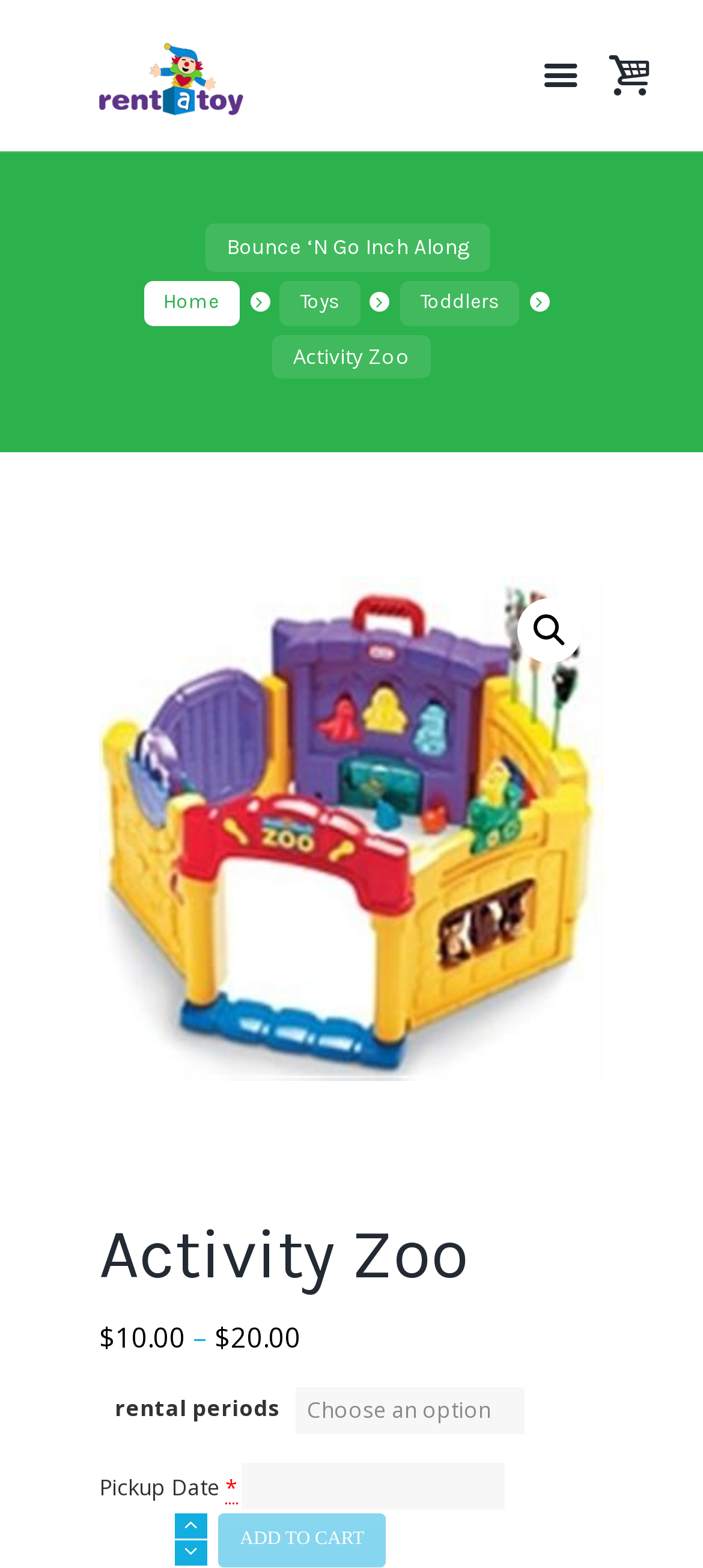What is the purpose of the 'ADD TO CART' button?
Using the information from the image, answer the question thoroughly.

I deduced this from the button's location and context, as it is placed below the toy's details and price, suggesting that it is used to add the toy to the cart.